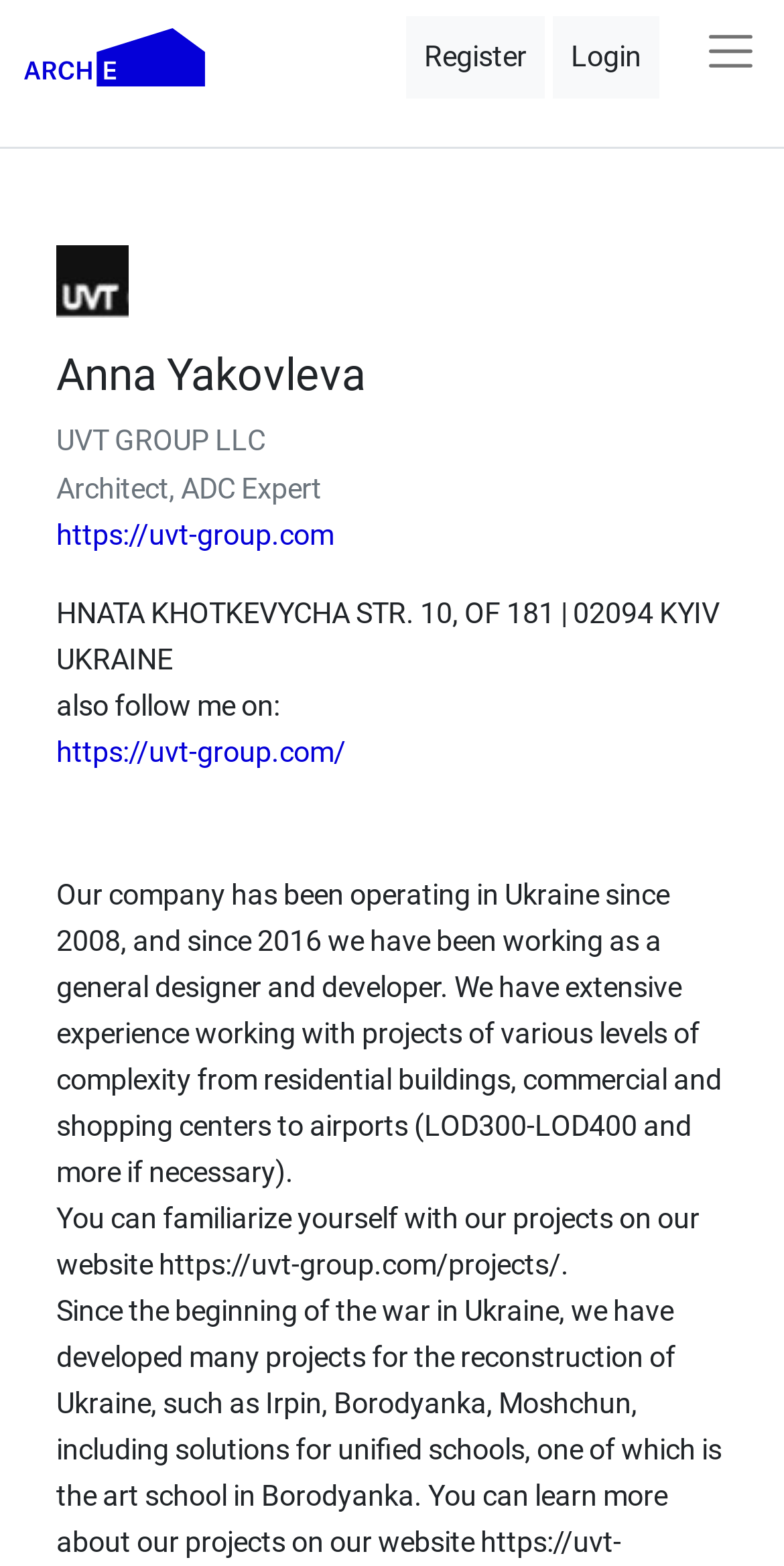Refer to the screenshot and give an in-depth answer to this question: What is the company name of the architect?

I found the answer by looking at the StaticText element with the text 'UVT GROUP LLC' which is located below the architect's name, indicating that it is the company name of the architect.